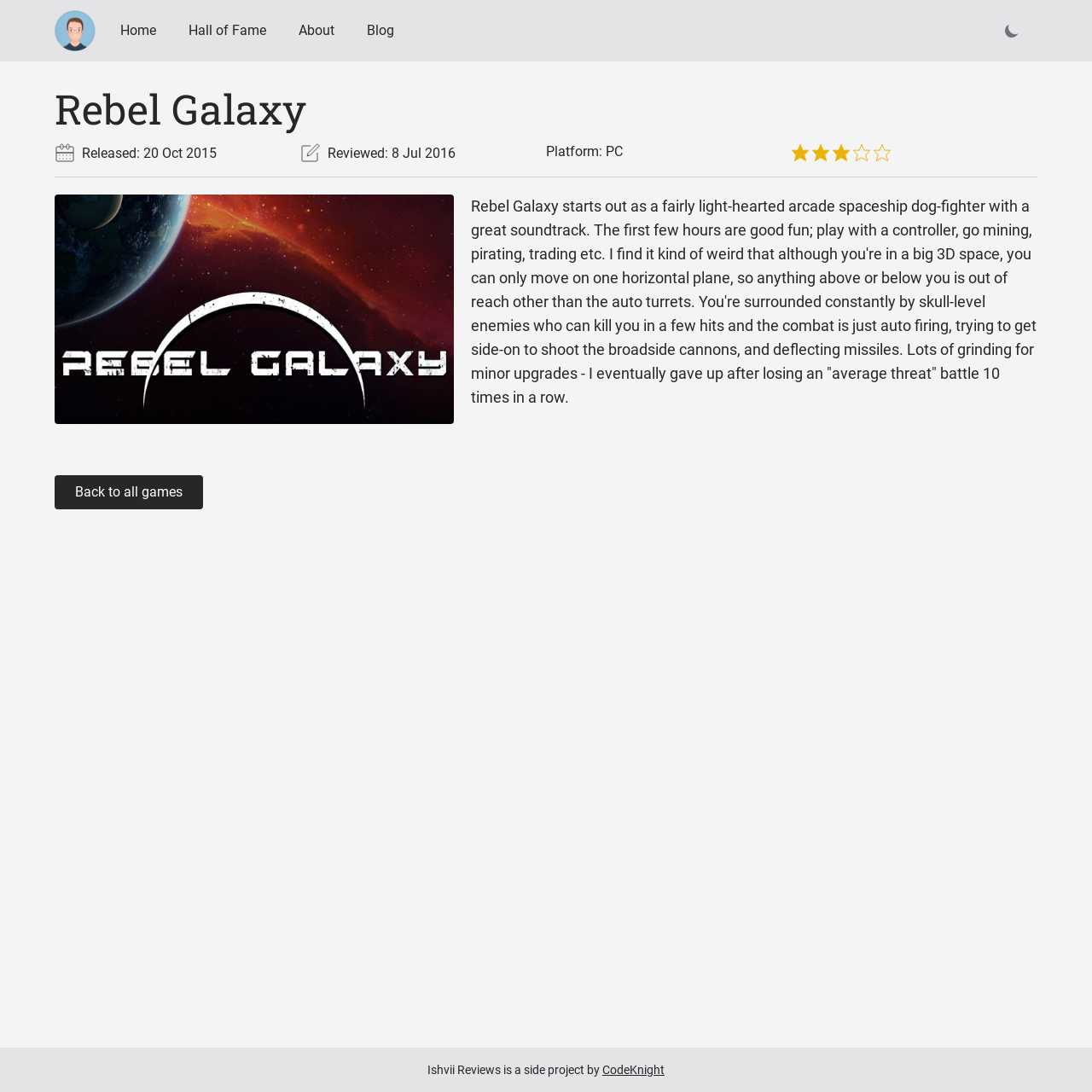Please answer the following question using a single word or phrase: 
What is the release date of the game?

20 Oct 2015